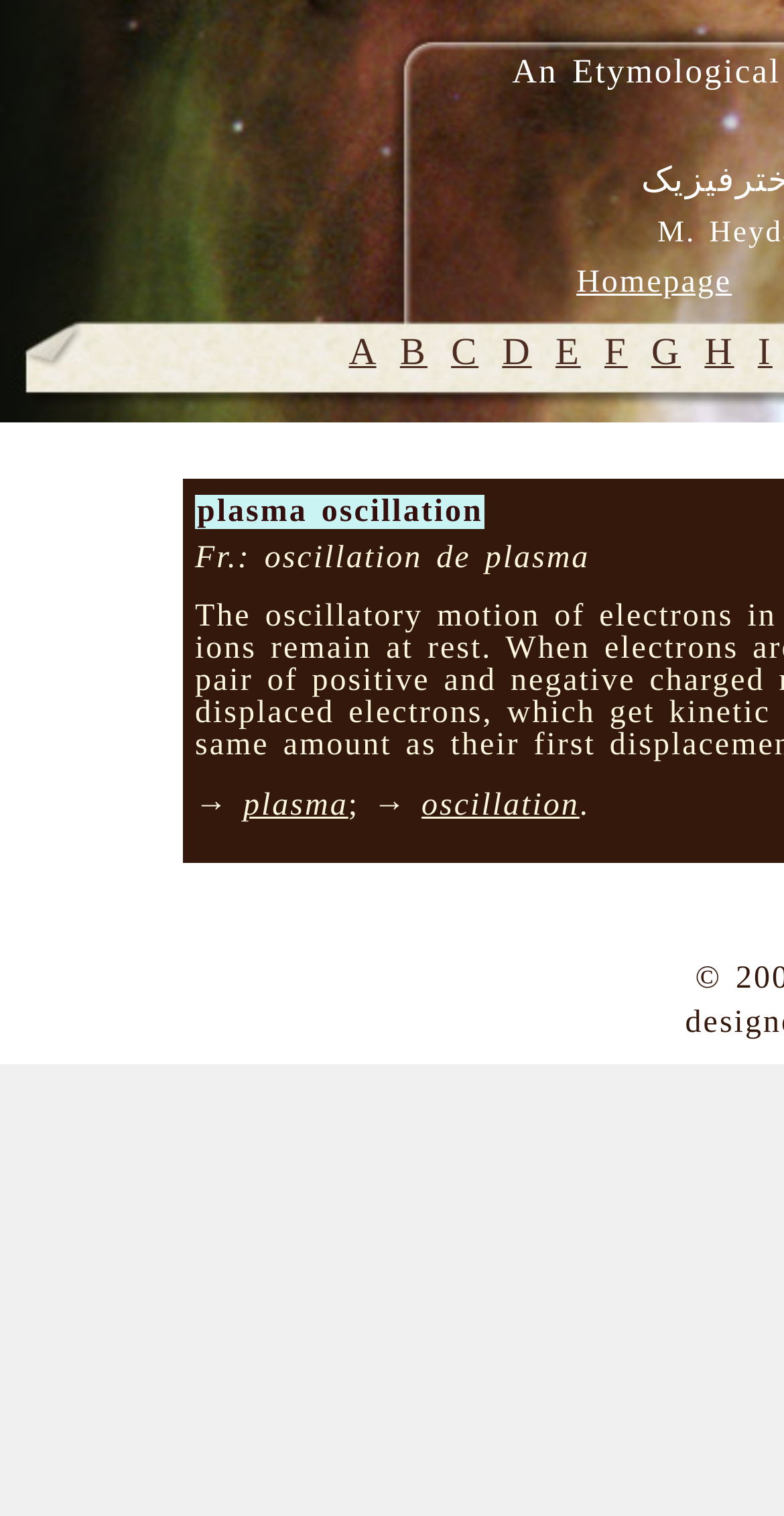Kindly respond to the following question with a single word or a brief phrase: 
What is the first letter in the alphabetical list?

A